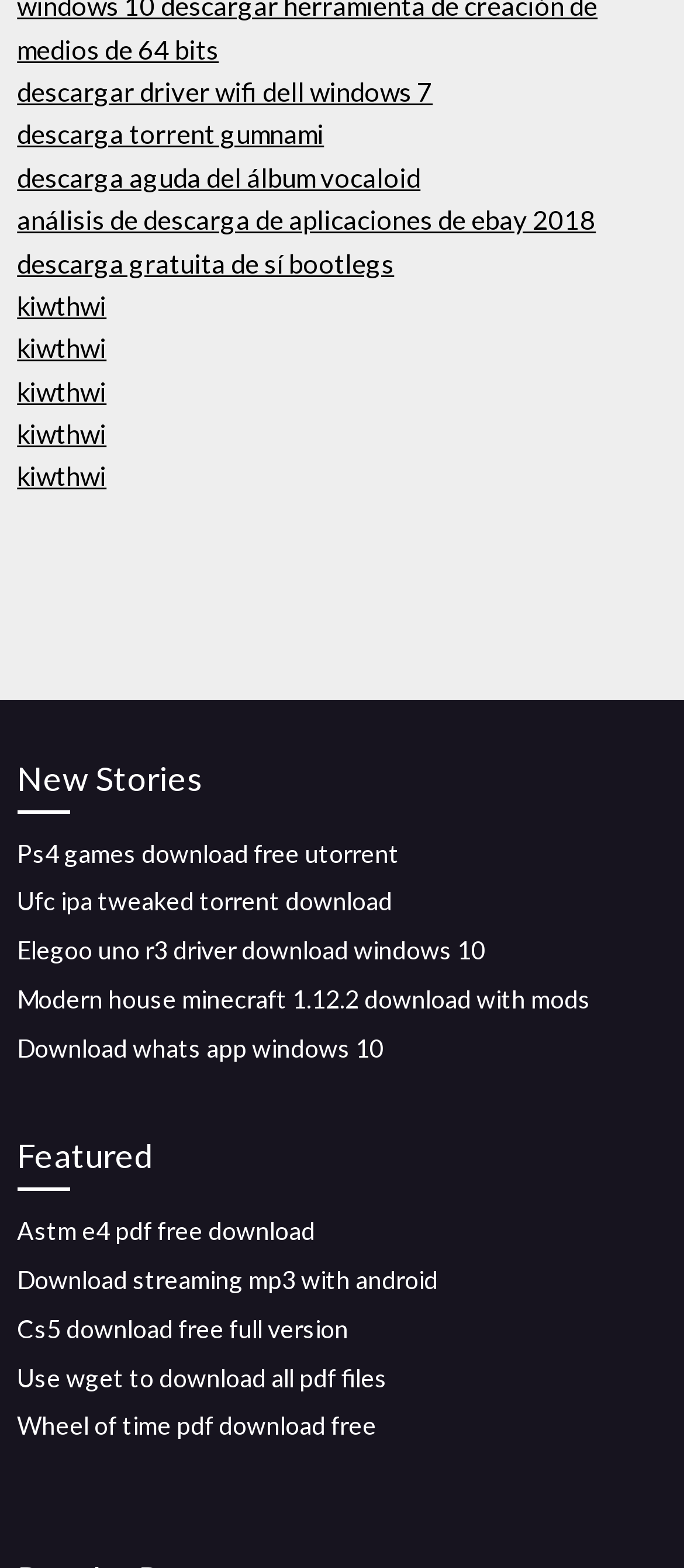Carefully examine the image and provide an in-depth answer to the question: What type of content is featured in the 'Featured' section?

The 'Featured' section contains links to various software and file downloads, such as 'Astm e4 pdf free download', 'Cs5 download free full version', and 'Wheel of time pdf download free'. These links all relate to downloading software or files, indicating that the 'Featured' section is focused on this type of content.